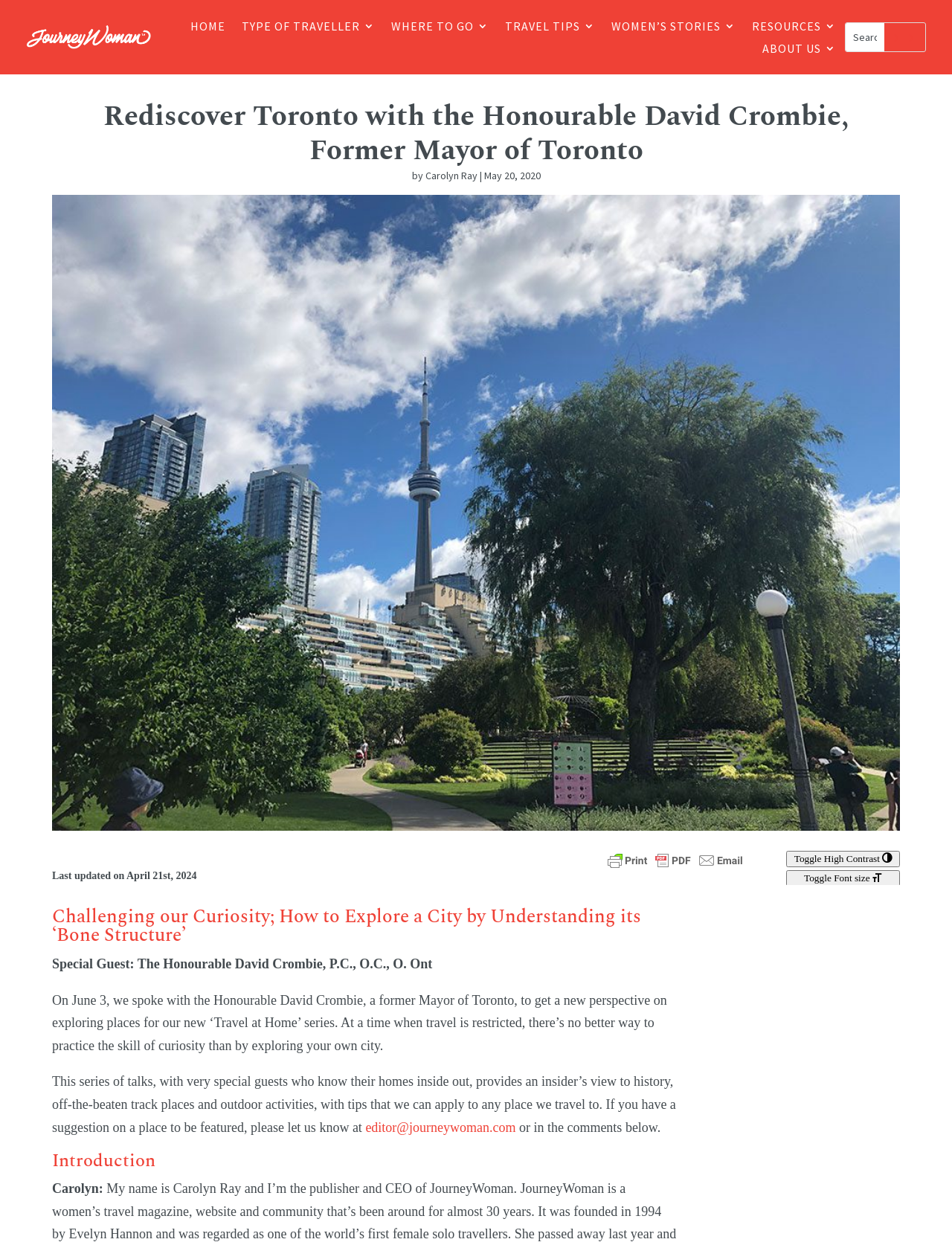Provide your answer in one word or a succinct phrase for the question: 
What is the name of the website?

JourneyWoman